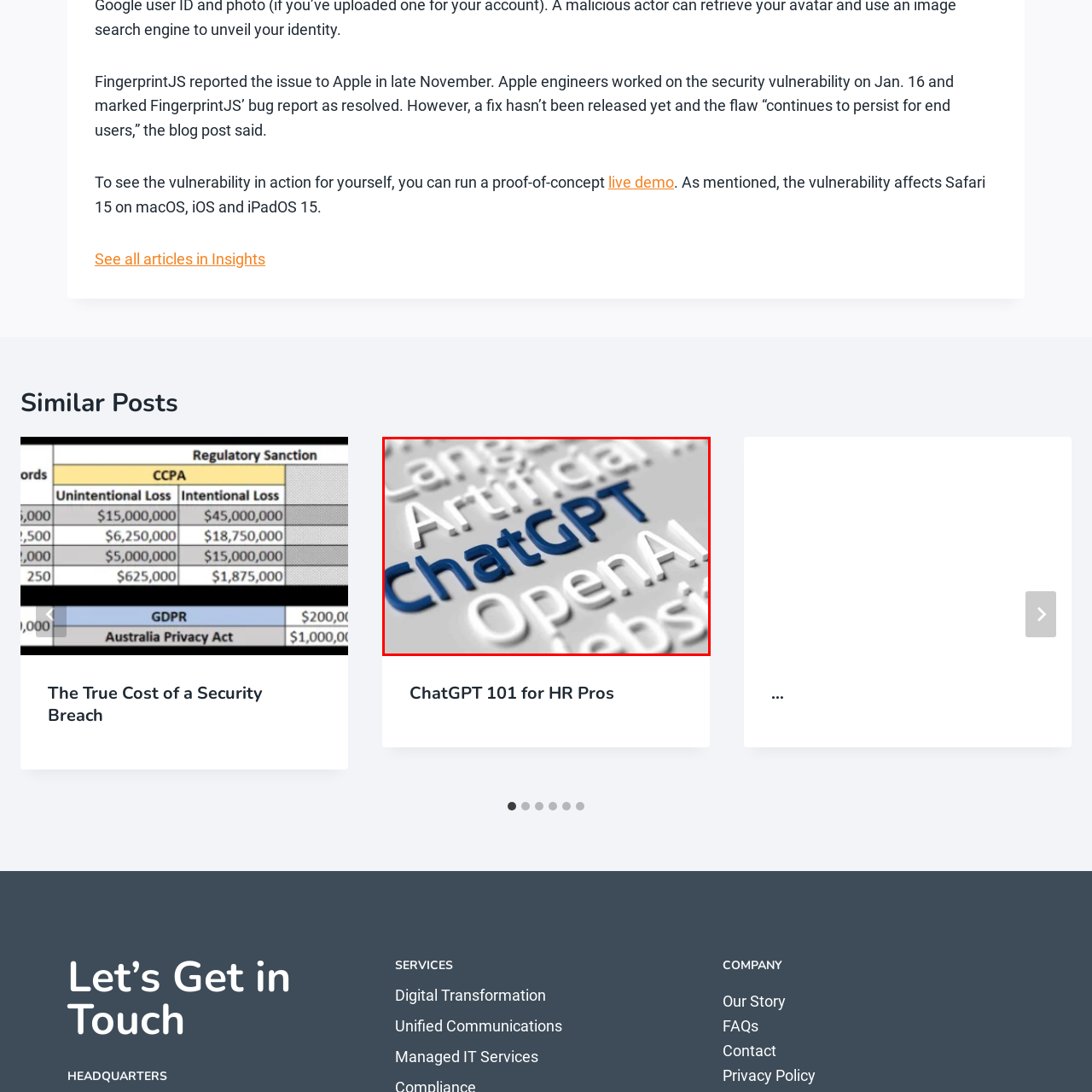What is the theme of the visual representation?
Look closely at the image contained within the red bounding box and answer the question in detail, using the visual information present.

The question inquires about the theme of the visual representation depicted in the image. The caption explains that the design evokes a sense of modernity and advancement, reflecting the cutting-edge nature of AI technology and its applications in various fields. This suggests that the theme of the visual representation is related to AI and technology.